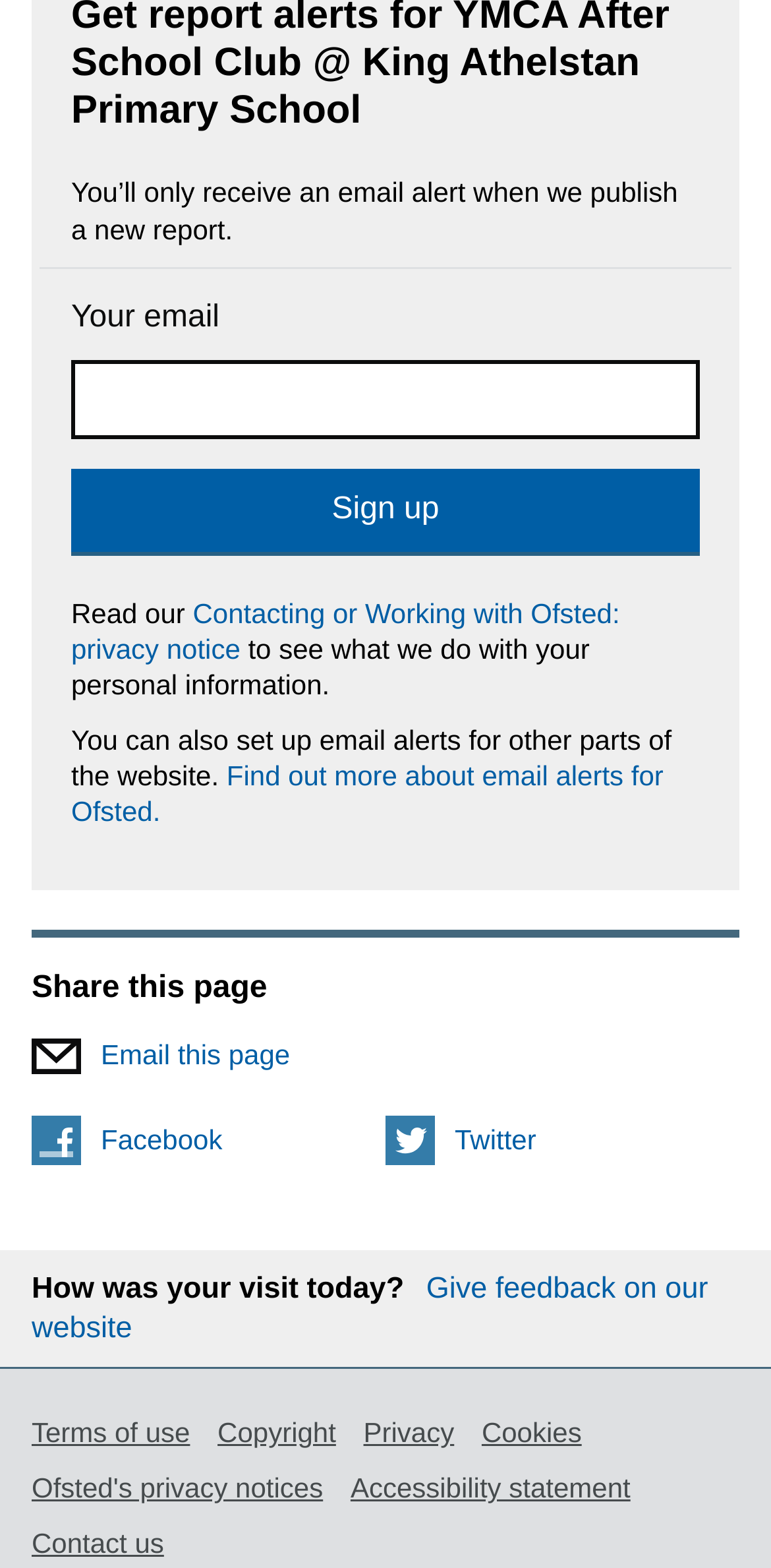Show the bounding box coordinates for the HTML element described as: "parent_node: Your email name="email"".

[0.092, 0.229, 0.908, 0.279]